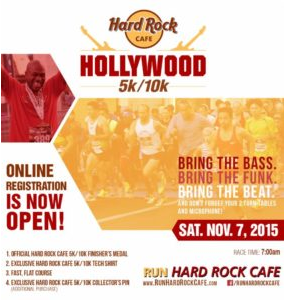What is one of the incentives for participants in the Hard Rock Cafe Hollywood 5K/10K event?
We need a detailed and meticulous answer to the question.

The caption highlights several incentives for participants, including an official Hard Rock Cafe 5K/10K finisher's medal, exclusive collector's pins, and a Tech shirt. One of these incentives is the official finisher's medal.